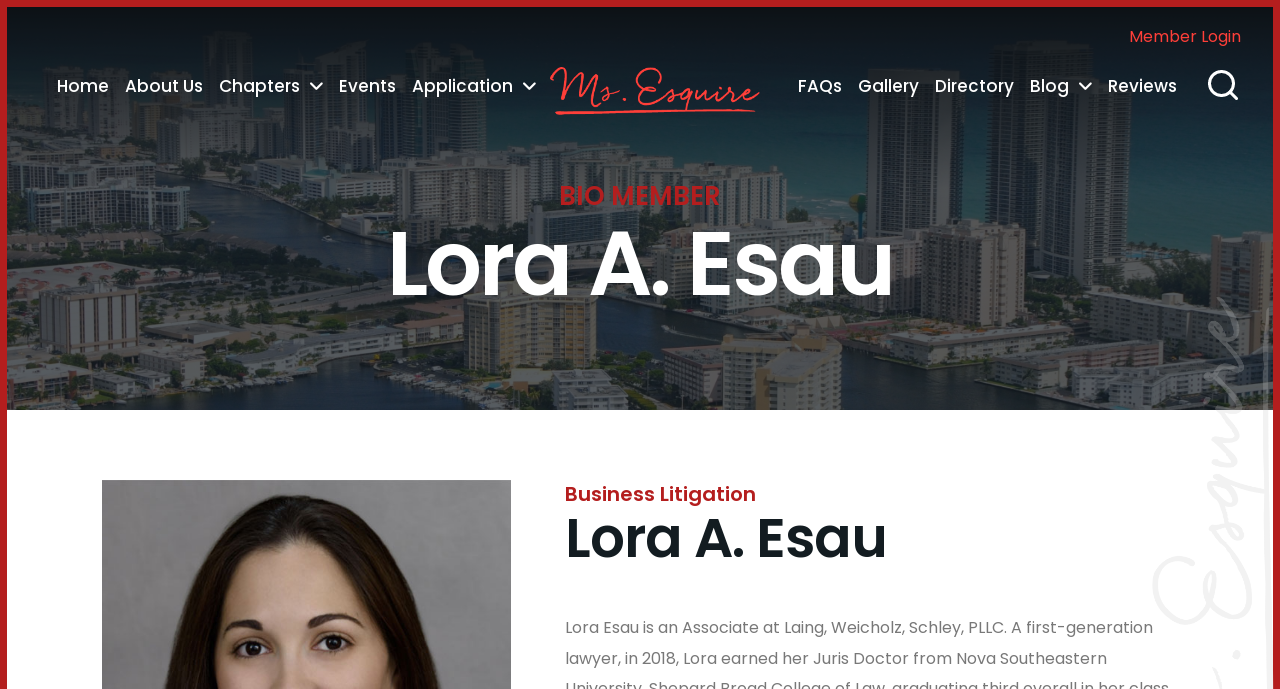Determine the bounding box coordinates (top-left x, top-left y, bottom-right x, bottom-right y) of the UI element described in the following text: About Us

[0.097, 0.102, 0.158, 0.147]